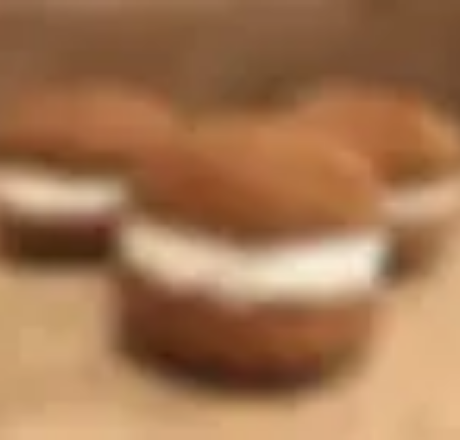What is the texture of the cookies?
From the details in the image, provide a complete and detailed answer to the question.

The caption describes the cookies as having 'soft edges' and a 'freshly baked texture', implying that they are freshly made and have a tender consistency.